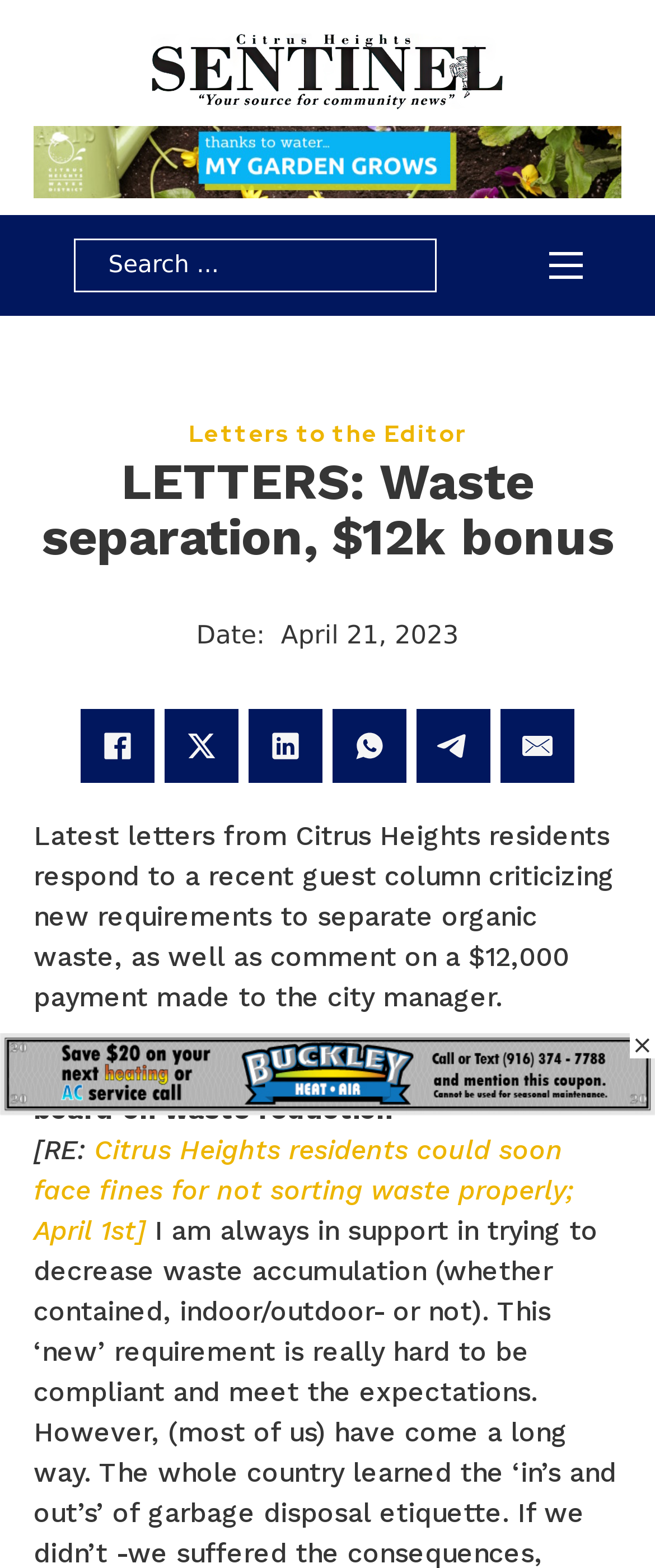Generate an in-depth caption that captures all aspects of the webpage.

The webpage appears to be an article page from the Citrus Heights Sentinel, a local news outlet. At the top left corner, there is a logo of the Citrus Heights Sentinel, accompanied by a link to the homepage. Next to the logo, there is a search bar with a placeholder text "Search...". On the top right corner, there is a mobile menu button.

Below the search bar, there is a heading that reads "LETTERS: Waste separation, $12k bonus". The date of the article, April 21, 2023, is displayed below the heading. There are social media links, including Facebook, LinkedIn, WhatsApp, Telegram, and Email, with corresponding icons, aligned horizontally below the date.

The main content of the page consists of several letters to the editor, each with a brief summary. The first letter is titled "Latest letters from Citrus Heights residents respond to a recent guest column criticizing new requirements to separate organic waste, as well as comment on a $12,000 payment made to the city manager." The second letter is titled "The ‘experts’ need to get back to drawing board on waste reduction". There is also a link to a related article, "Citrus Heights residents could soon face fines for not sorting waste properly; April 1st".

At the bottom right corner of the page, there is a "close" button with an "×" symbol. Above it, there is a link to "Buckley" with a corresponding image.